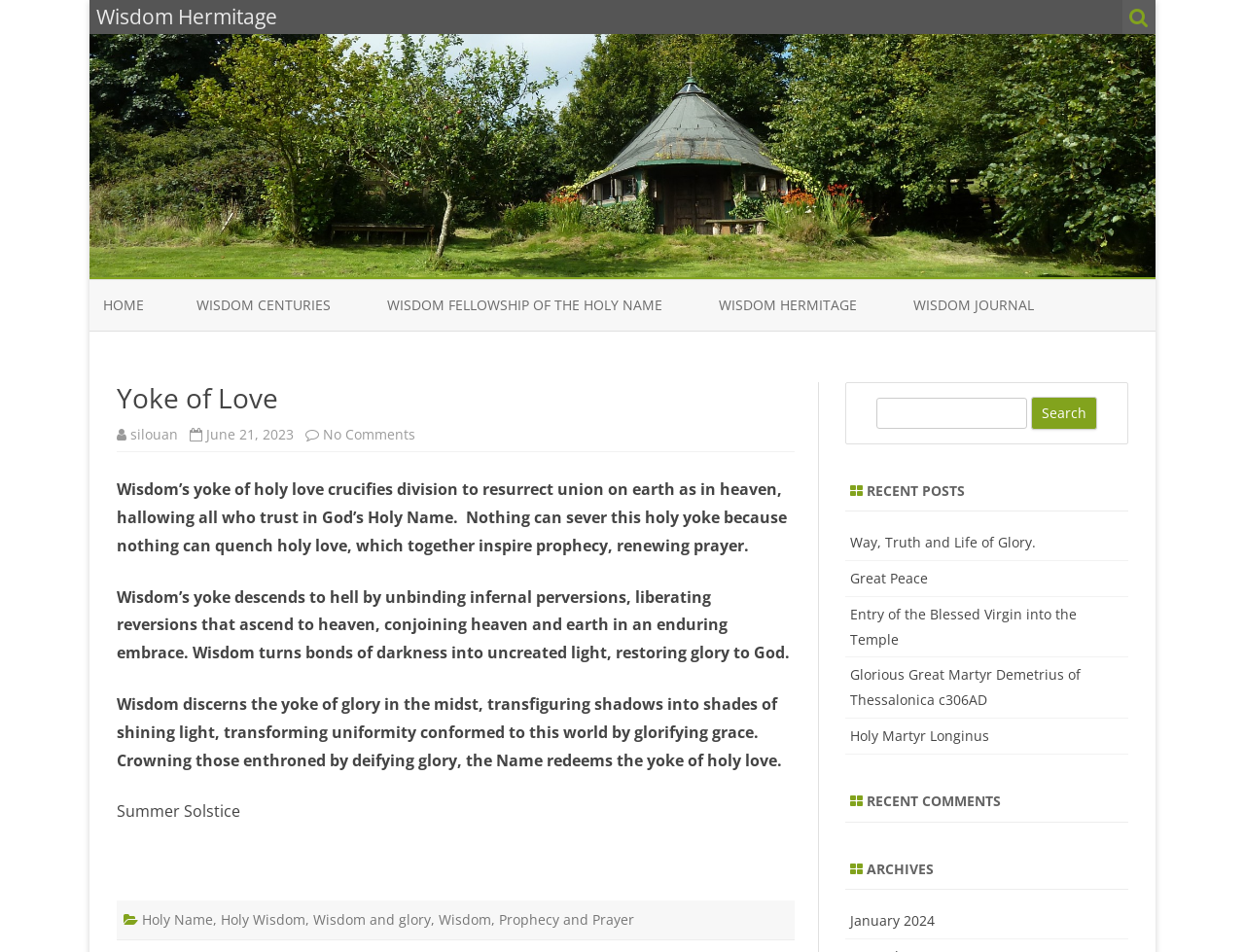Please identify the bounding box coordinates of the element that needs to be clicked to execute the following command: "Click on the 'HOME' link". Provide the bounding box using four float numbers between 0 and 1, formatted as [left, top, right, bottom].

[0.083, 0.294, 0.116, 0.347]